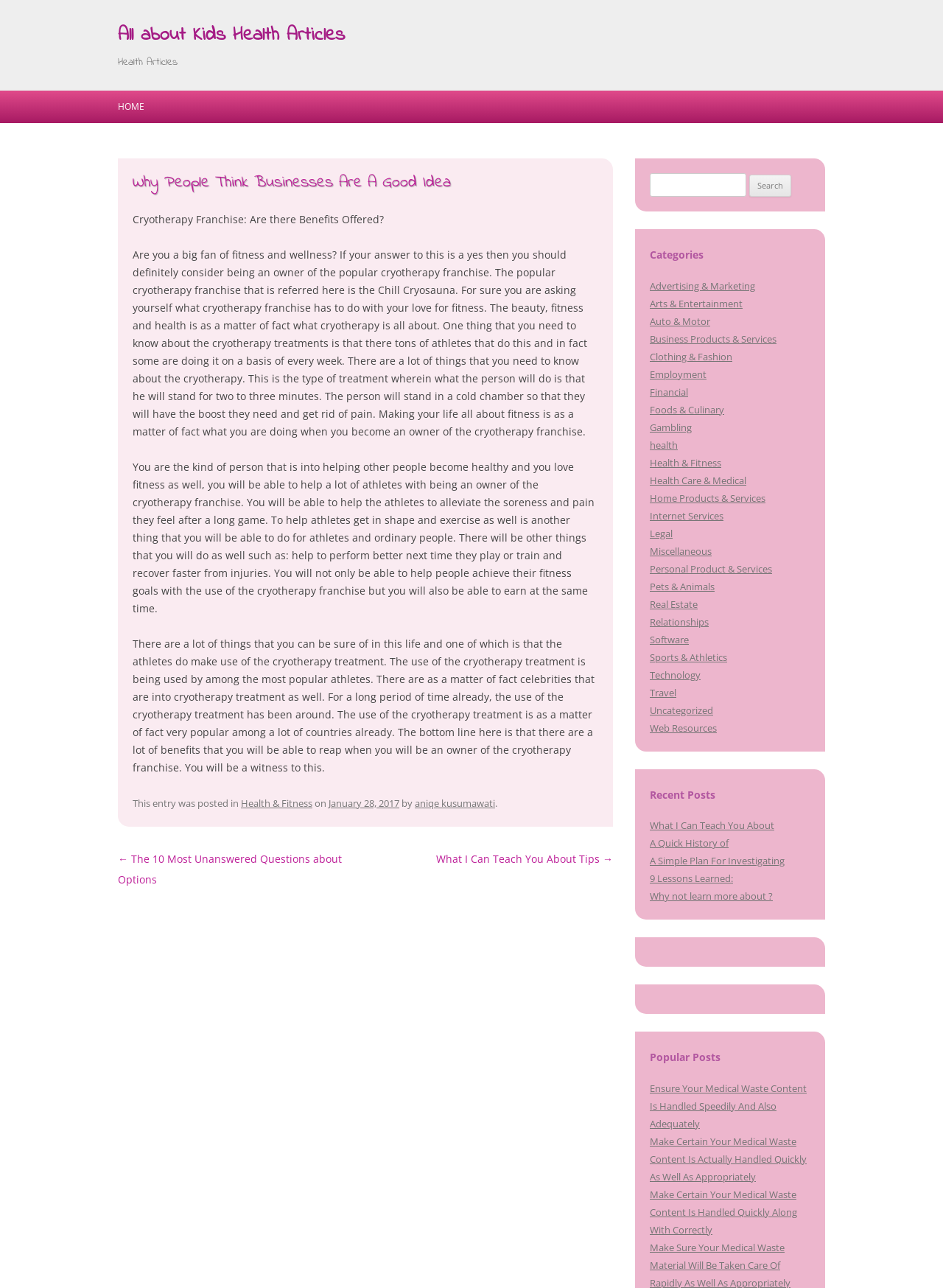Highlight the bounding box coordinates of the element you need to click to perform the following instruction: "Search for health articles."

[0.689, 0.135, 0.791, 0.153]